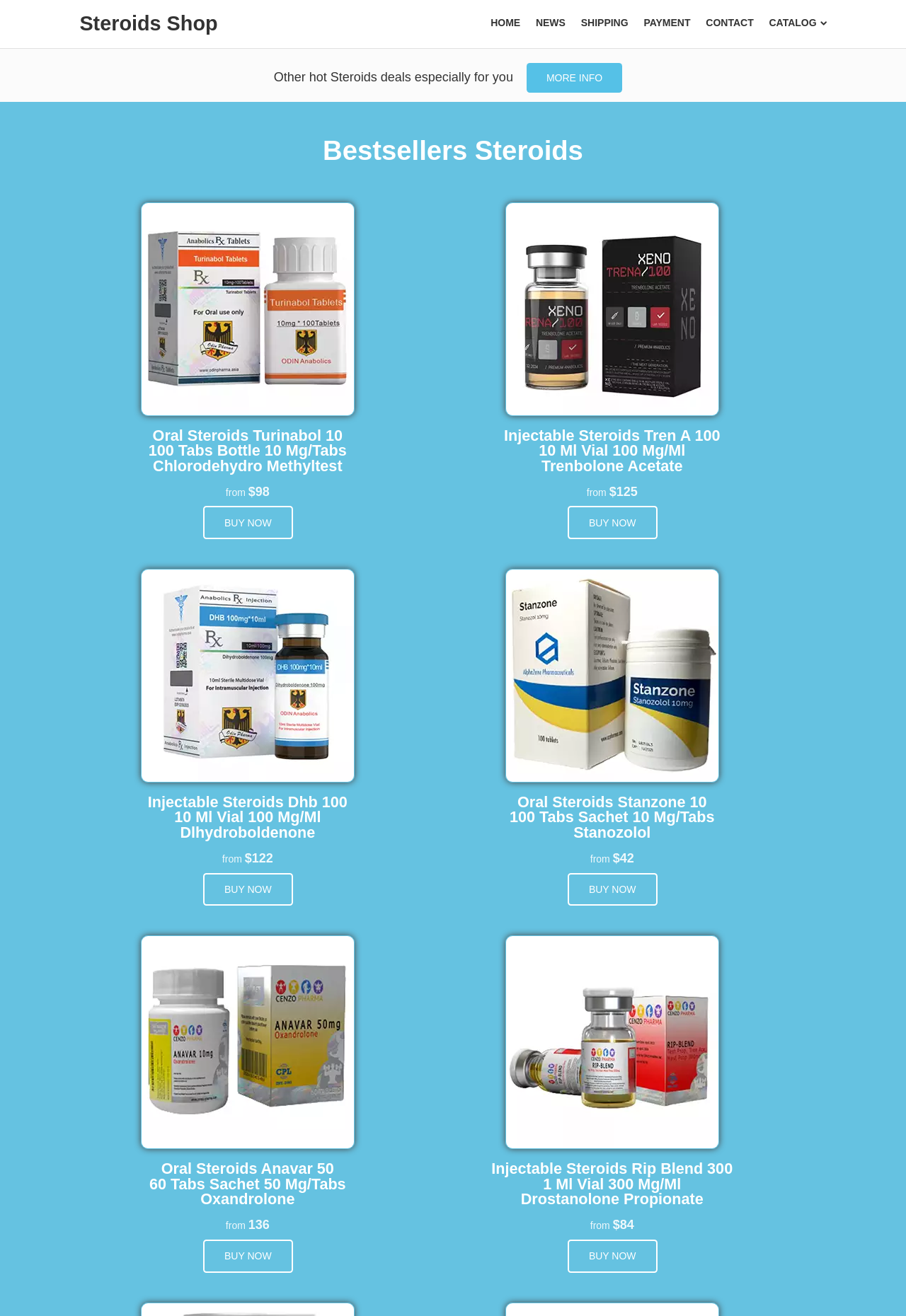Give a comprehensive overview of the webpage, including key elements.

The webpage is an online steroids shop, with a focus on purchasing Magnus Pharmaceuticals Peptide online in the UK and USA. At the top of the page, there are seven navigation links: "Steroids Shop", "HOME", "NEWS", "SHIPPING", "PAYMENT", "CONTACT", and "CATALOG". 

Below the navigation links, there is a section with the title "Other hot Steroids deals especially for you" and a "MORE INFO" link. 

The main content of the page is divided into four sections, each featuring a different type of steroid product. Each section includes an image of the product, a heading with the product name and description, a "from" price label, a price, and a "BUY NOW" link. The products are arranged in two columns, with two products on the left and two on the right. The products are Oral Steroids Turinabol 10, Injectable Steroids Tren A 100, Injectable Steroids Dhb 100, Oral Steroids Stanzone 10, Oral Steroids Anavar 50, and Injectable Steroids Rip Blend 300.